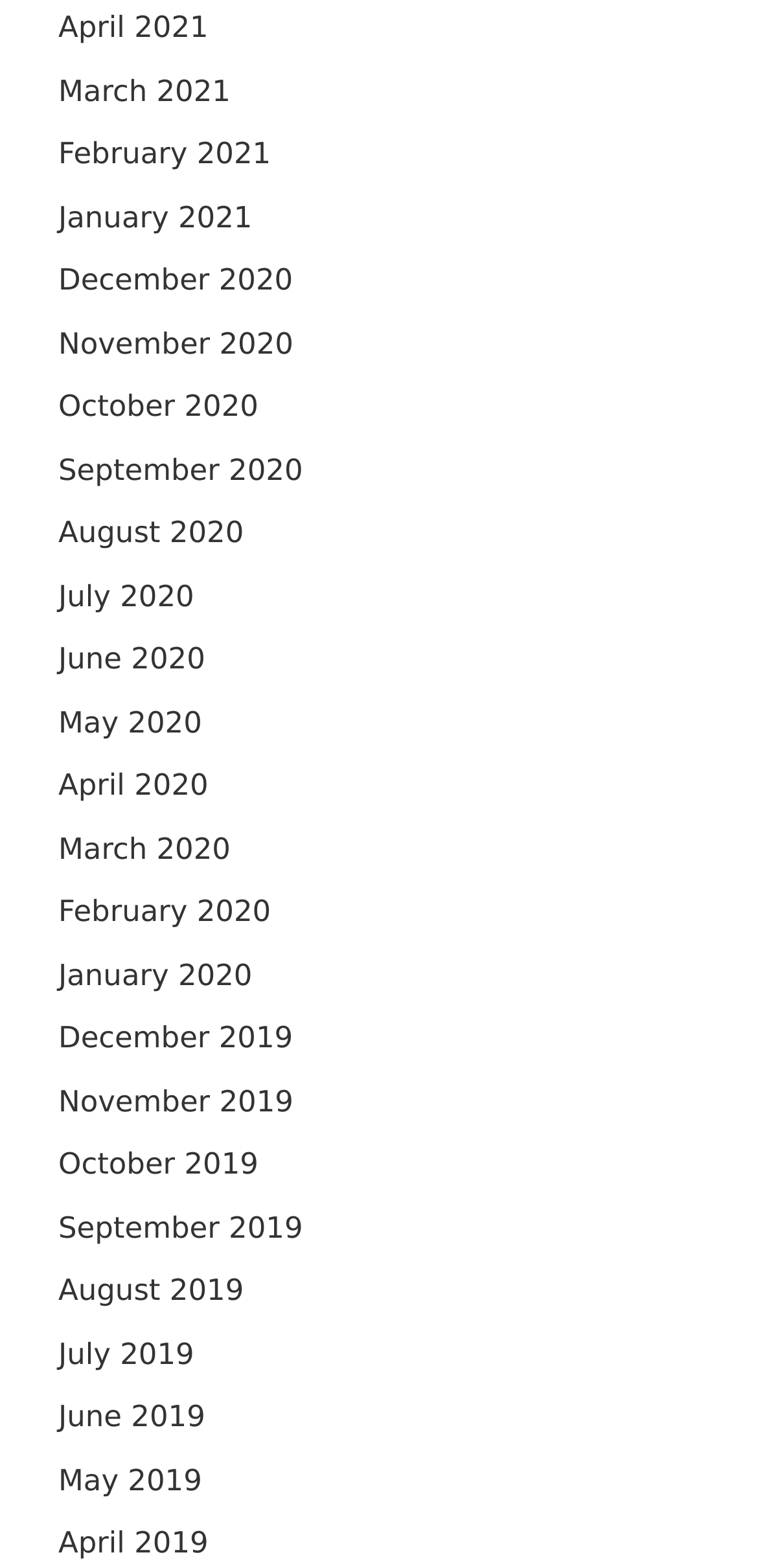Is there a link for March 2022? Observe the screenshot and provide a one-word or short phrase answer.

No